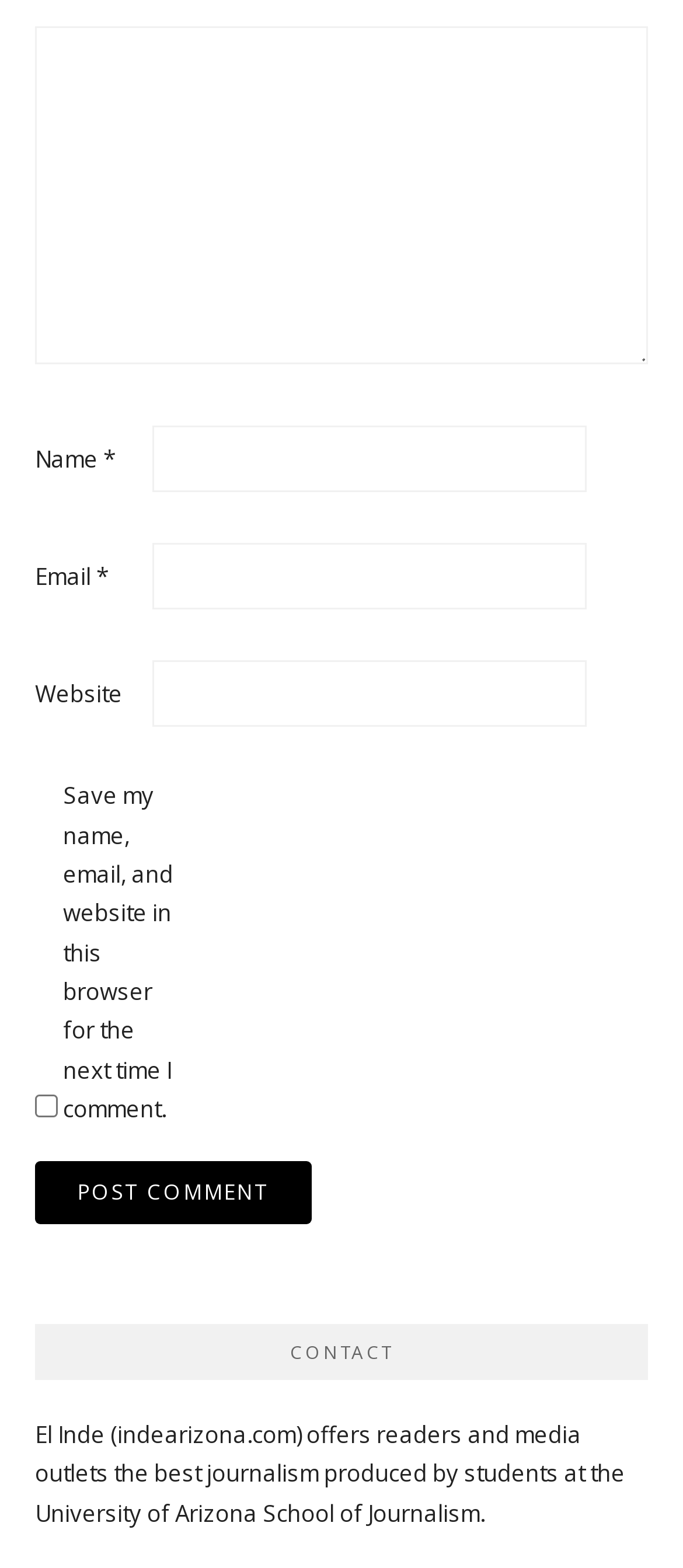Answer the question in one word or a short phrase:
How many links are there?

2